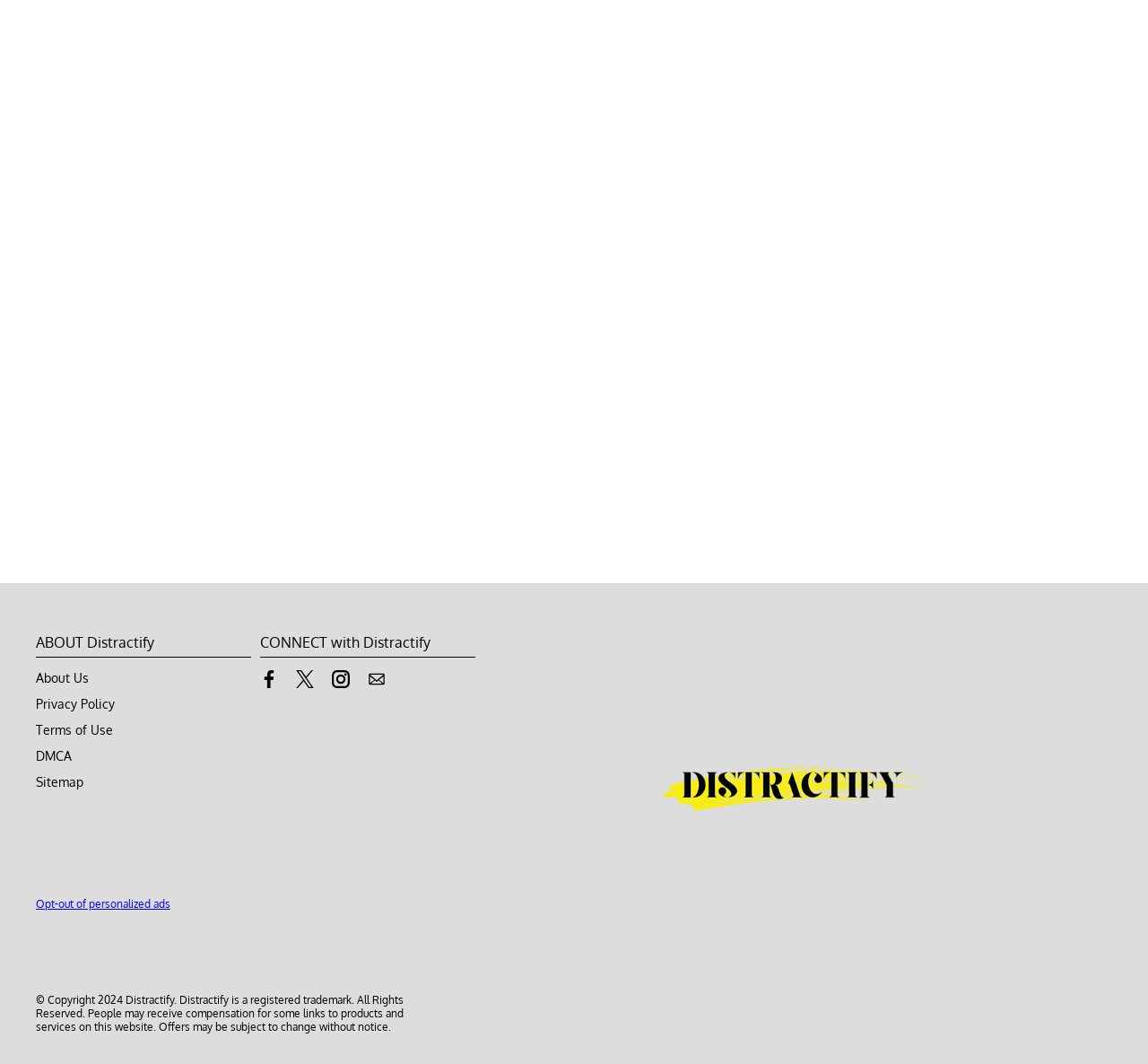What is the copyright year of the website?
Examine the image and give a concise answer in one word or a short phrase.

2024